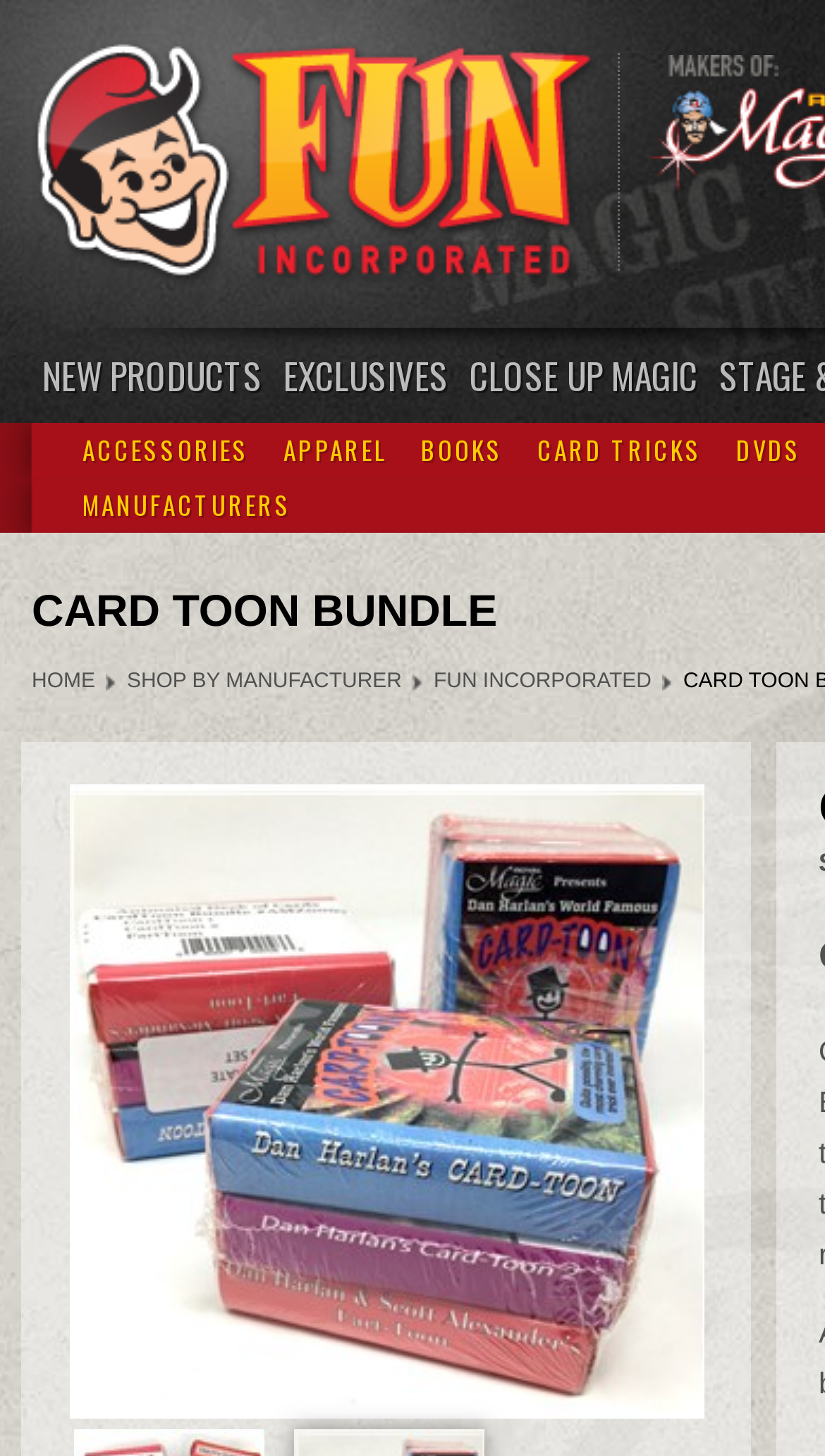Provide a comprehensive description of the webpage.

The webpage is about Card Toon Bundle, a product offered by FUN Incorporated. At the top left, there is a link to "Fun Incorporated" accompanied by an image with the same name. Below this, there is a row of links to different categories, including "NEW PRODUCTS", "EXCLUSIVES", and "CLOSE UP MAGIC". 

To the right of these links, there is another row of links to various product categories, including "ACCESSORIES", "APPAREL", "BOOKS", "CARD TRICKS", and "DVDS". Below these links, there are more links to "MANUFACTURERS", "HOME", "SHOP BY MANUFACTURER", and "FUN INCORPORATED". 

The main content of the page is an image showcasing "all 3 cardtoon decks", which takes up most of the bottom half of the page.